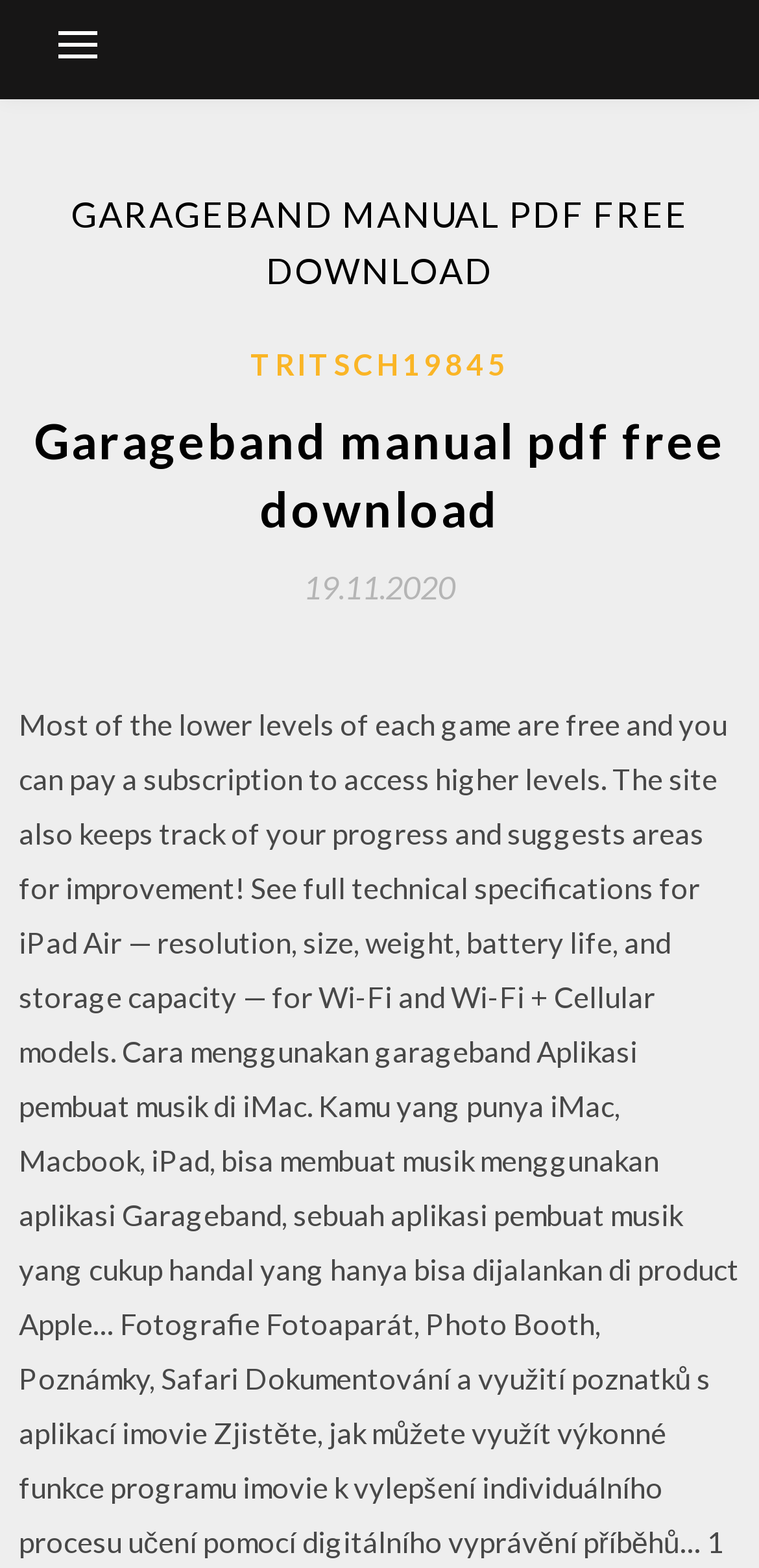Is the webpage providing a downloadable resource?
Based on the screenshot, provide a one-word or short-phrase response.

Yes